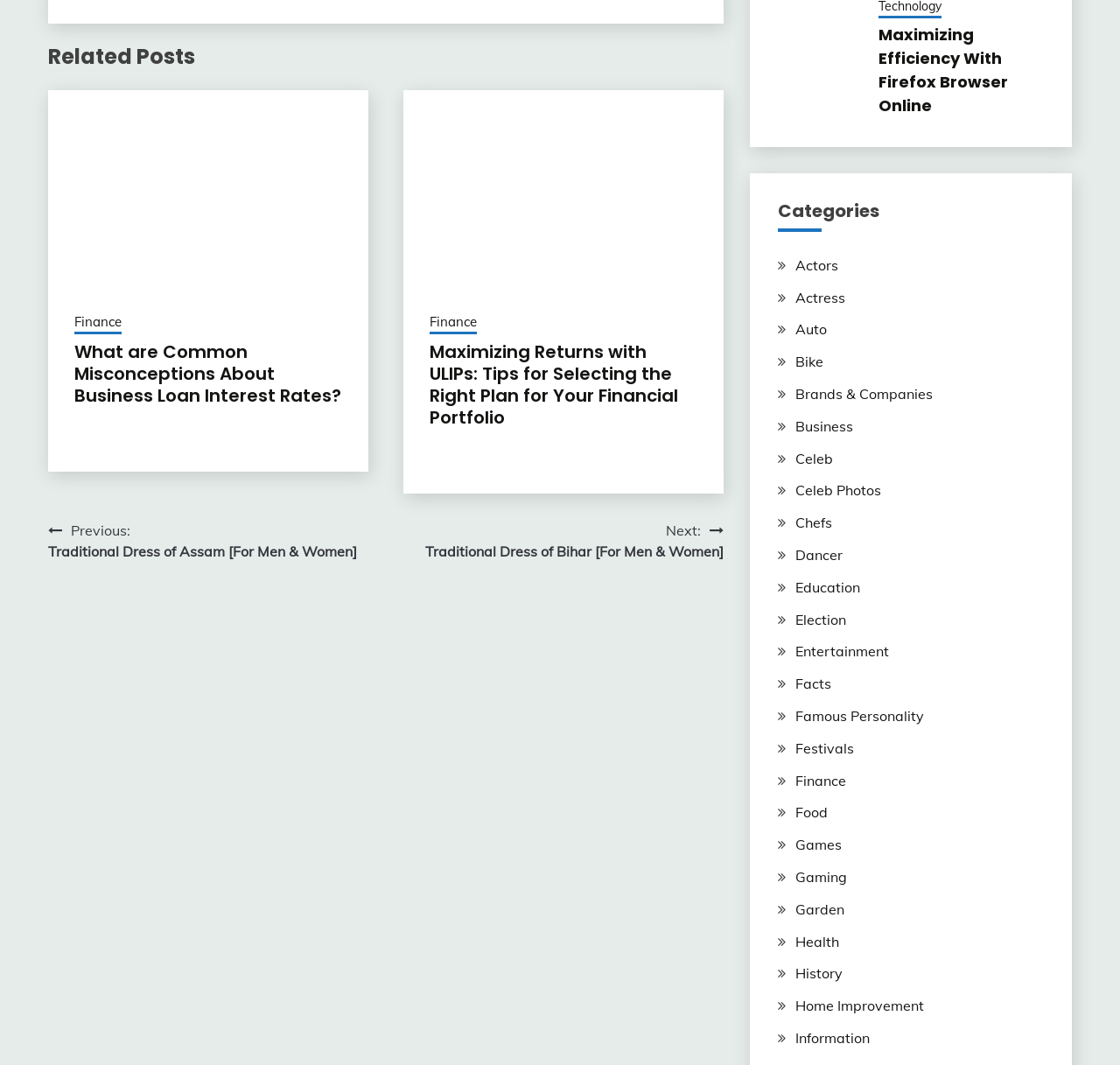What is the title of the first related post?
Please respond to the question with a detailed and well-explained answer.

The first related post is a figure element with a link 'Business Loan' and an image 'Business Loan', which suggests that the title of the first related post is 'Business Loan'.